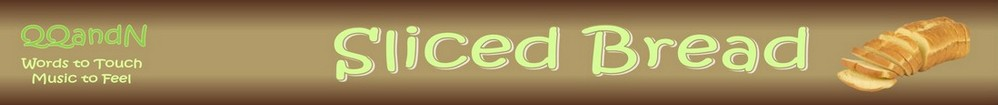Respond with a single word or phrase to the following question: What is the focus of the content suggested by the tagline?

Emotive power of literature and music